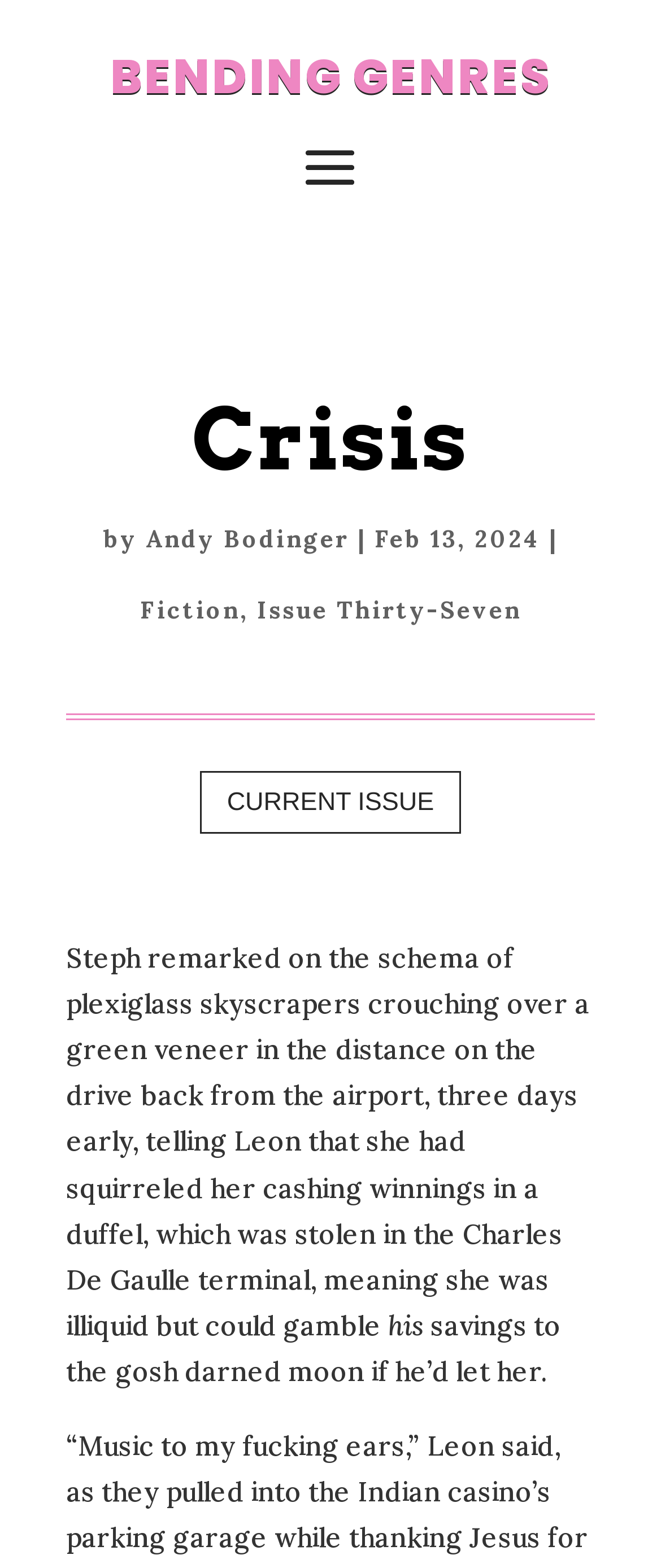Please provide a one-word or phrase answer to the question: 
What is the title of the issue?

Issue Thirty-Seven